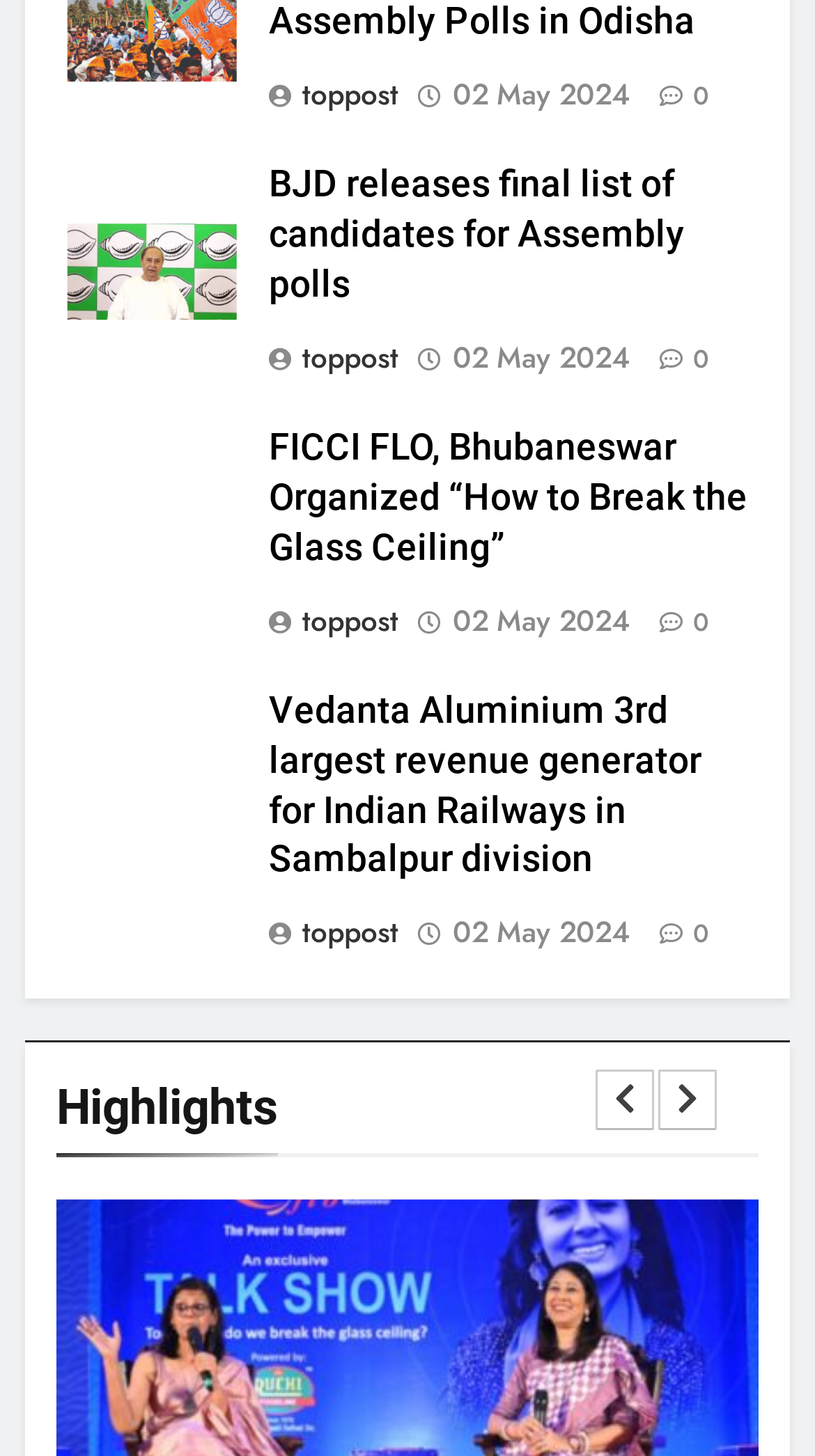How many news articles are displayed on the webpage?
Answer the question with a detailed and thorough explanation.

I found three article elements with IDs 309, 310, and 311, each containing a figure, heading, and links, which suggests that there are three news articles displayed on the webpage.